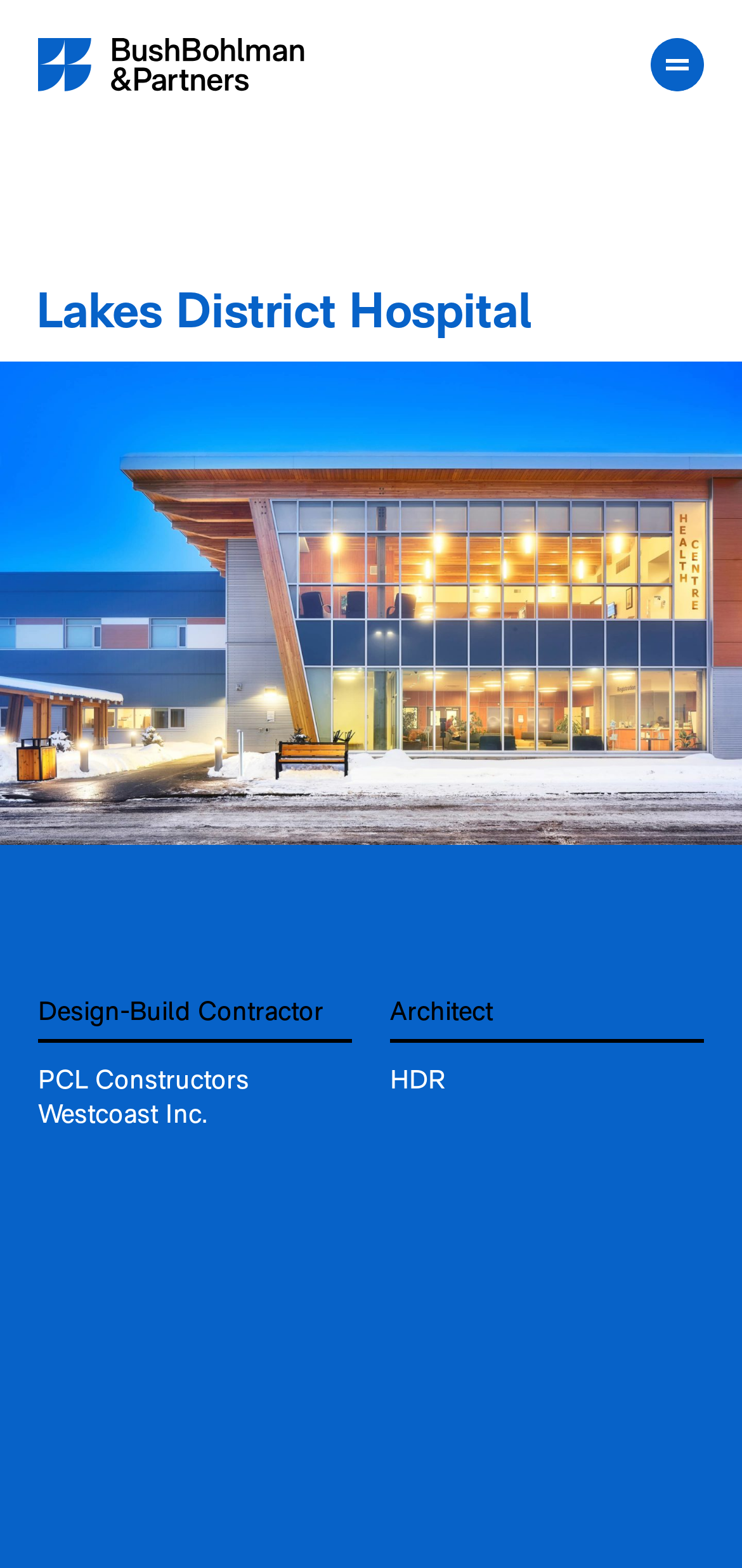What is the cost of the hospital?
Using the information from the image, answer the question thoroughly.

The cost of the hospital can be found in the StaticText element with the text '$55M' which is a child element of the heading element with the text 'Cost' and has the bounding box coordinates [0.308, 0.887, 0.403, 0.905].